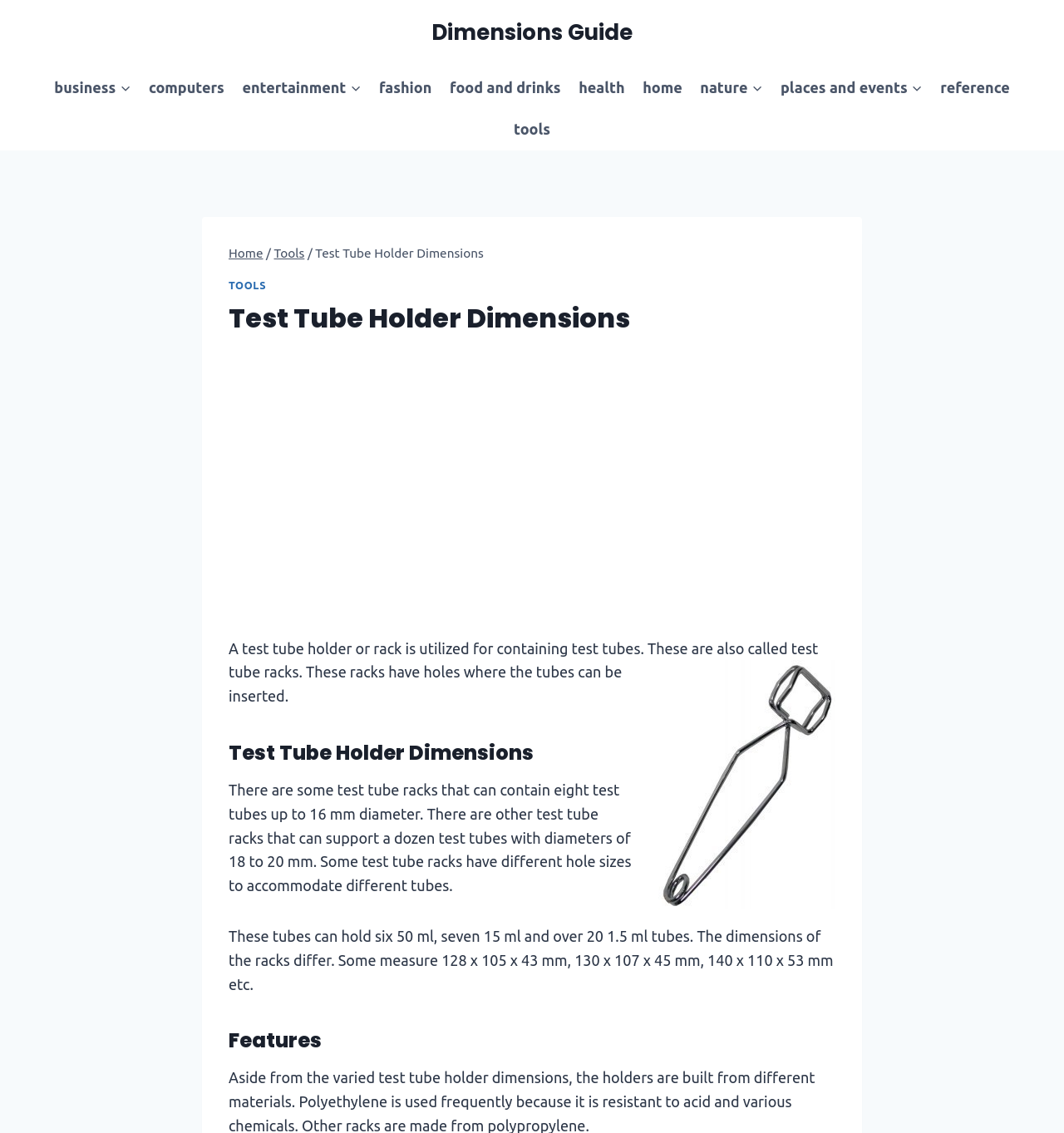What is a test tube holder used for? Examine the screenshot and reply using just one word or a brief phrase.

containing test tubes